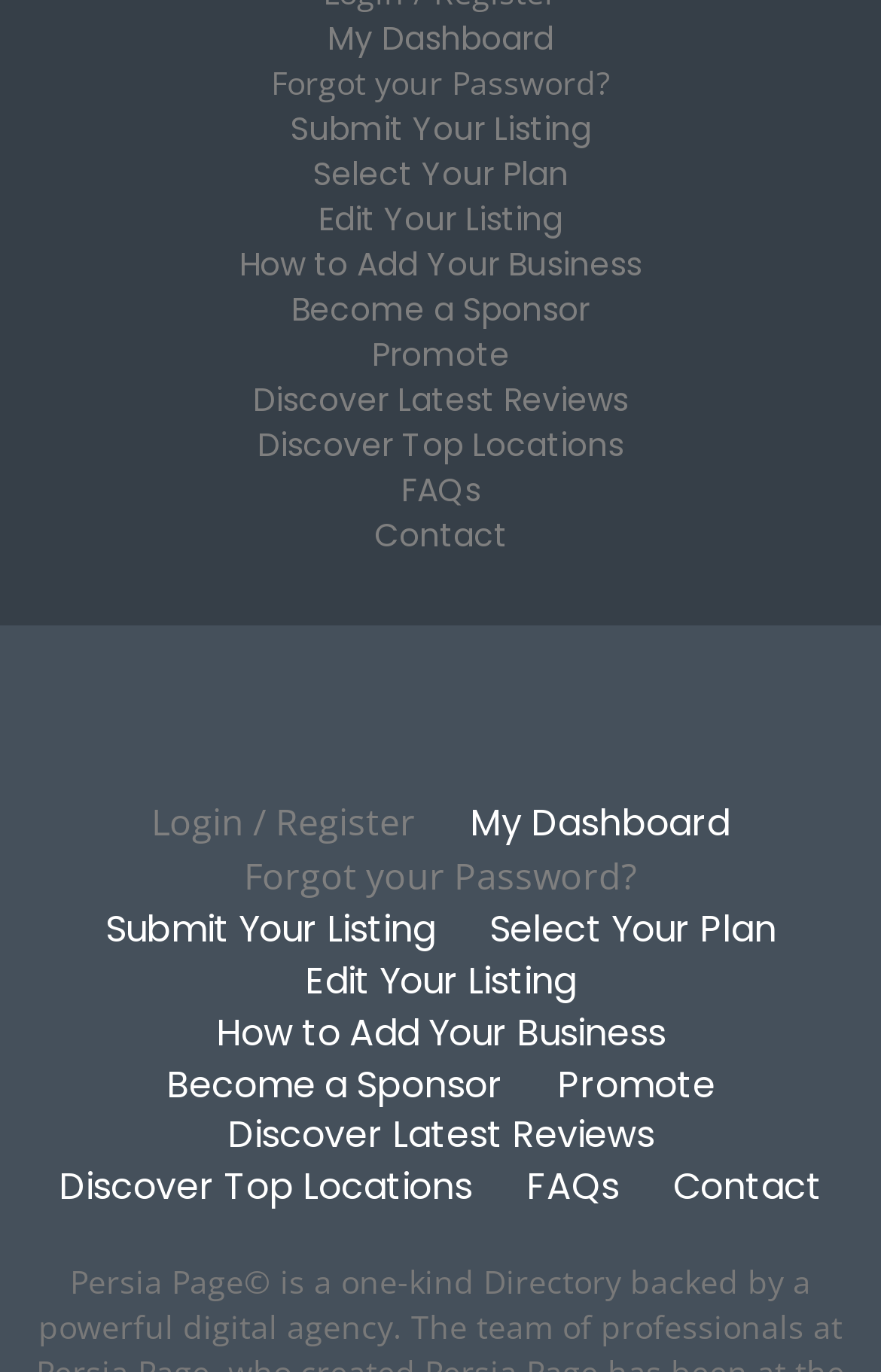Please determine the bounding box coordinates, formatted as (top-left x, top-left y, bottom-right x, bottom-right y), with all values as floating point numbers between 0 and 1. Identify the bounding box of the region described as: Contact

[0.764, 0.846, 0.933, 0.884]